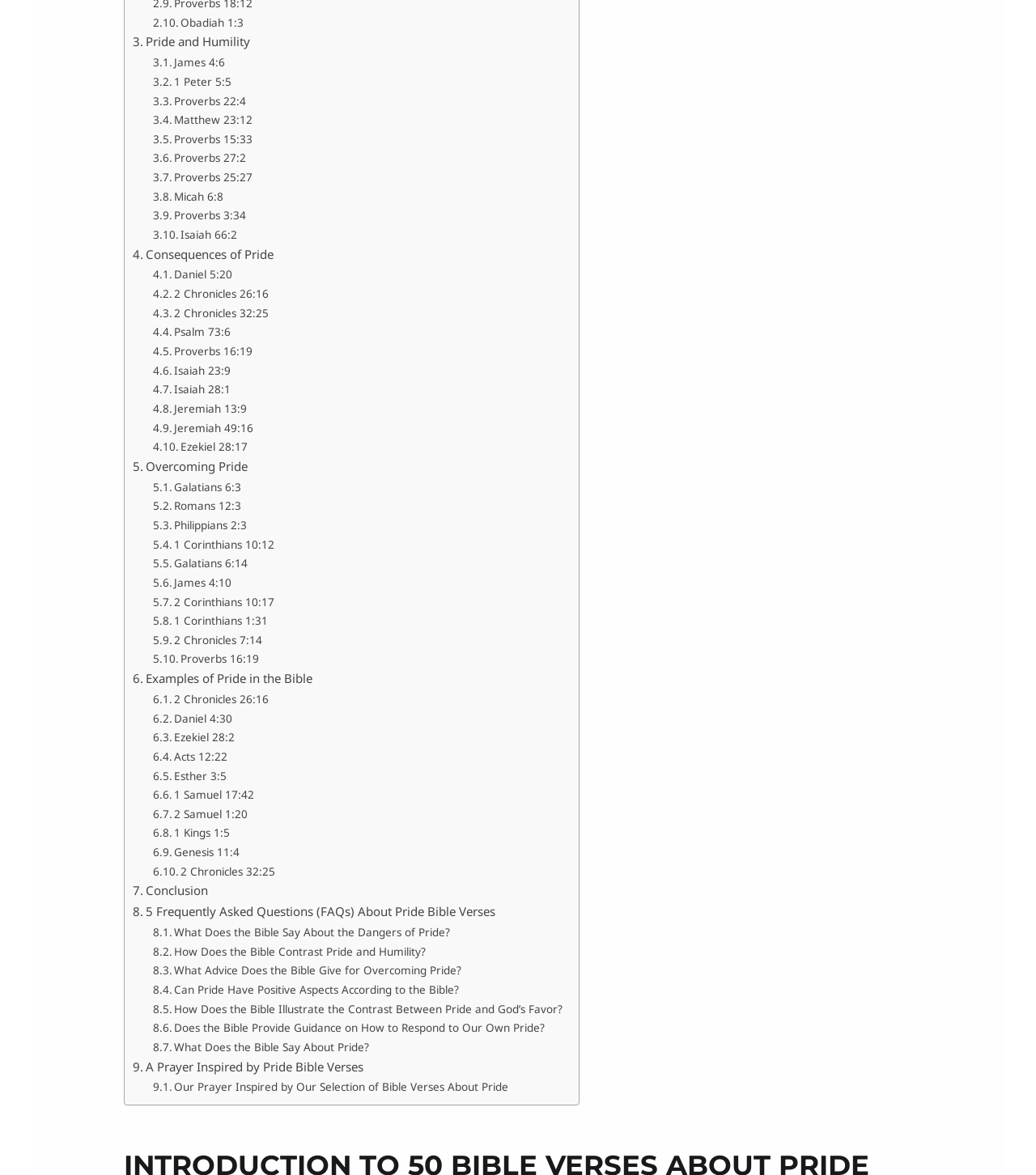Determine the bounding box coordinates of the UI element that matches the following description: "2 Chronicles 32:25". The coordinates should be four float numbers between 0 and 1 in the format [left, top, right, bottom].

[0.147, 0.252, 0.265, 0.268]